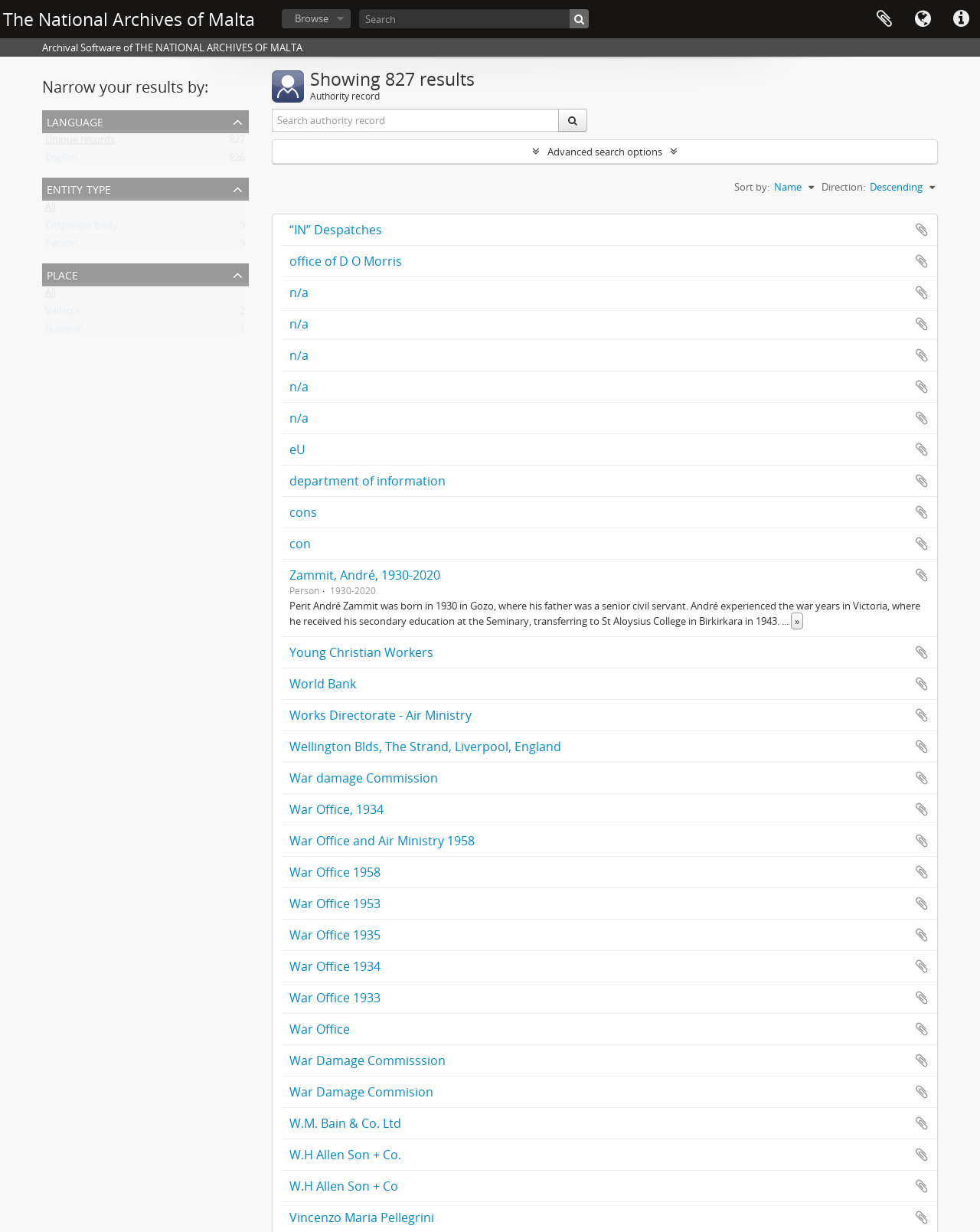Determine the bounding box coordinates of the section I need to click to execute the following instruction: "Browse archival software". Provide the coordinates as four float numbers between 0 and 1, i.e., [left, top, right, bottom].

[0.288, 0.007, 0.358, 0.023]